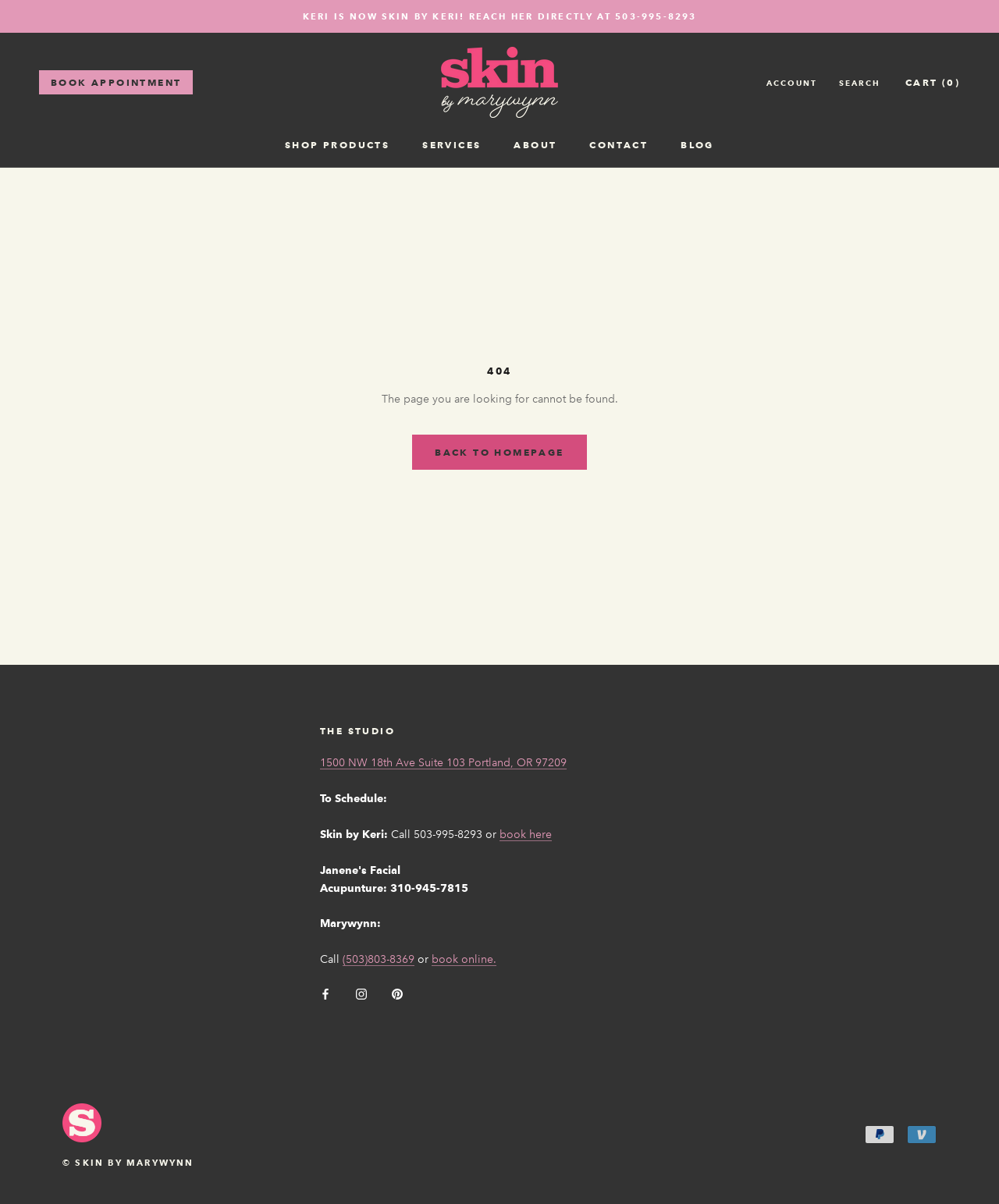What is the current status of Keri's skin business?
Look at the screenshot and give a one-word or phrase answer.

Now Skin by Keri